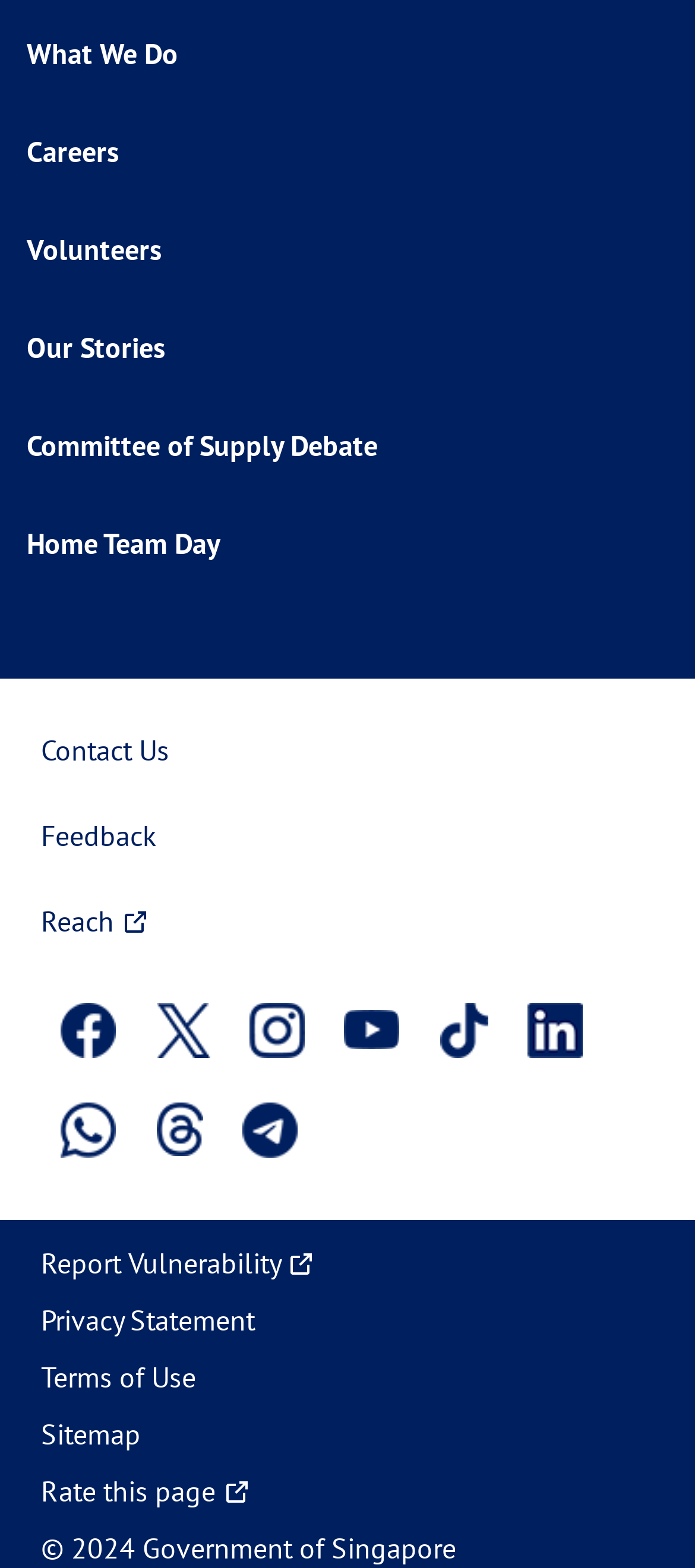Please determine the bounding box of the UI element that matches this description: Terms of Use. The coordinates should be given as (top-left x, top-left y, bottom-right x, bottom-right y), with all values between 0 and 1.

[0.059, 0.866, 0.282, 0.889]